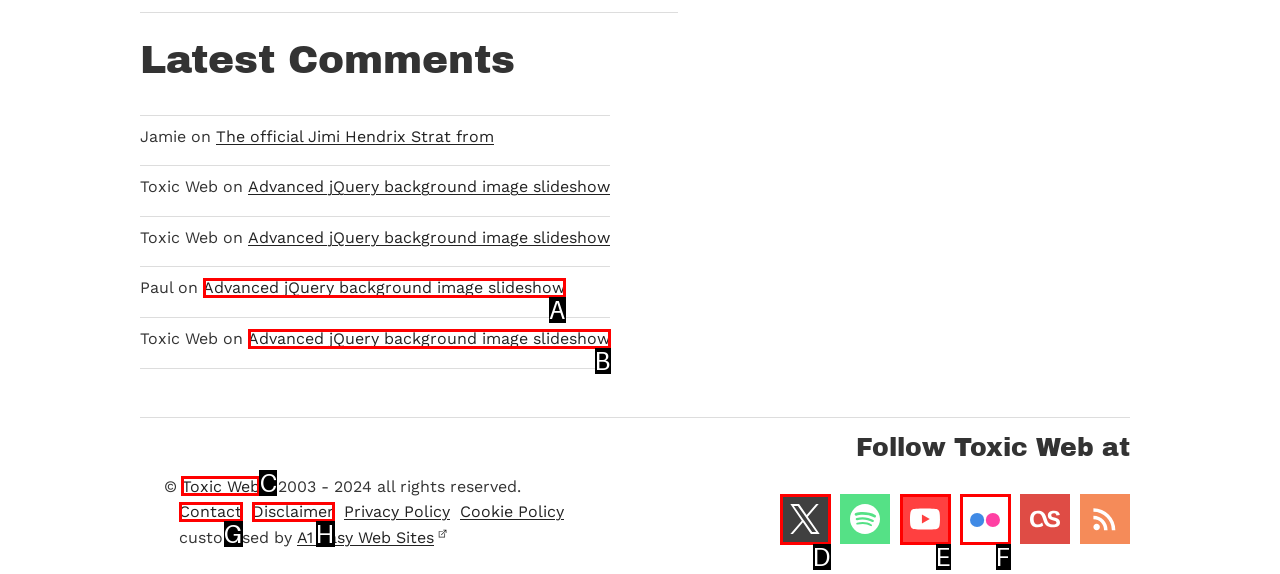Tell me which letter I should select to achieve the following goal: Visit the official website of Toxic Web
Answer with the corresponding letter from the provided options directly.

C